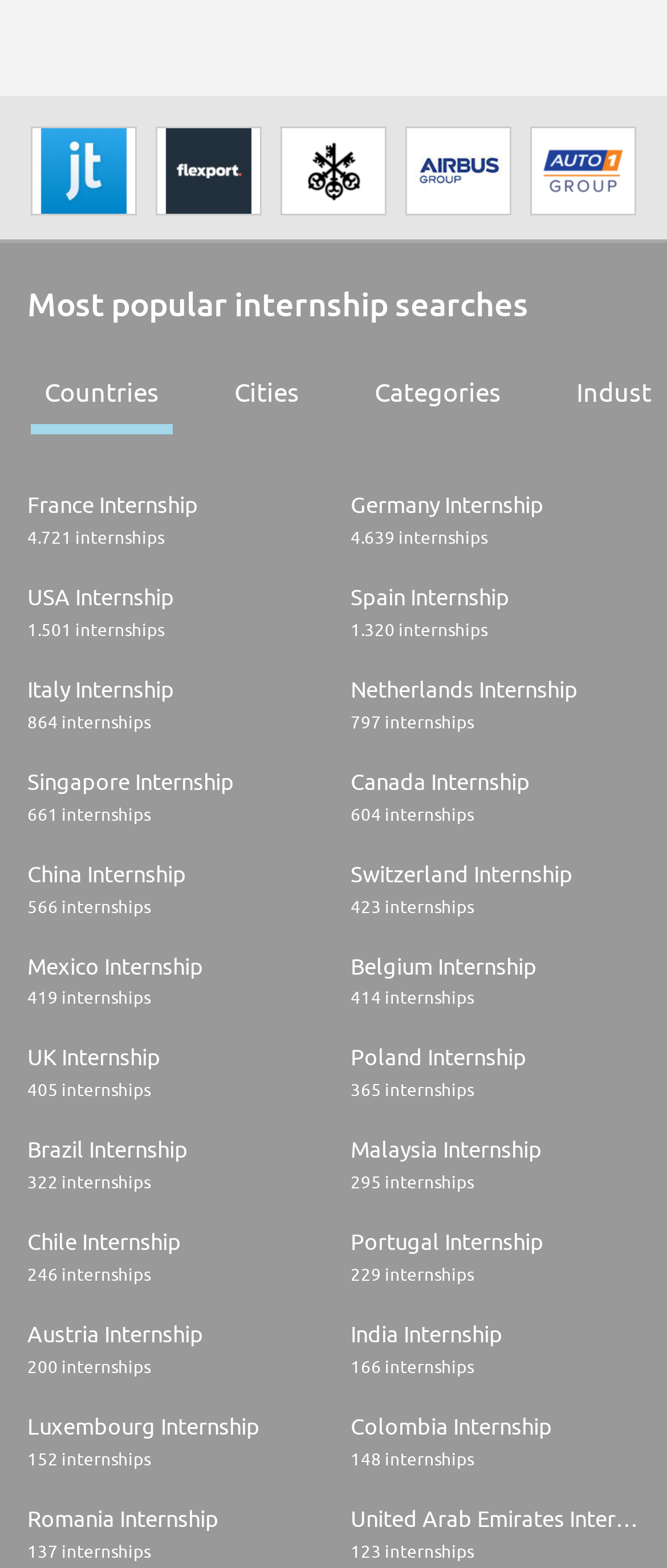Respond to the question below with a single word or phrase:
What is the category with the most internships?

France